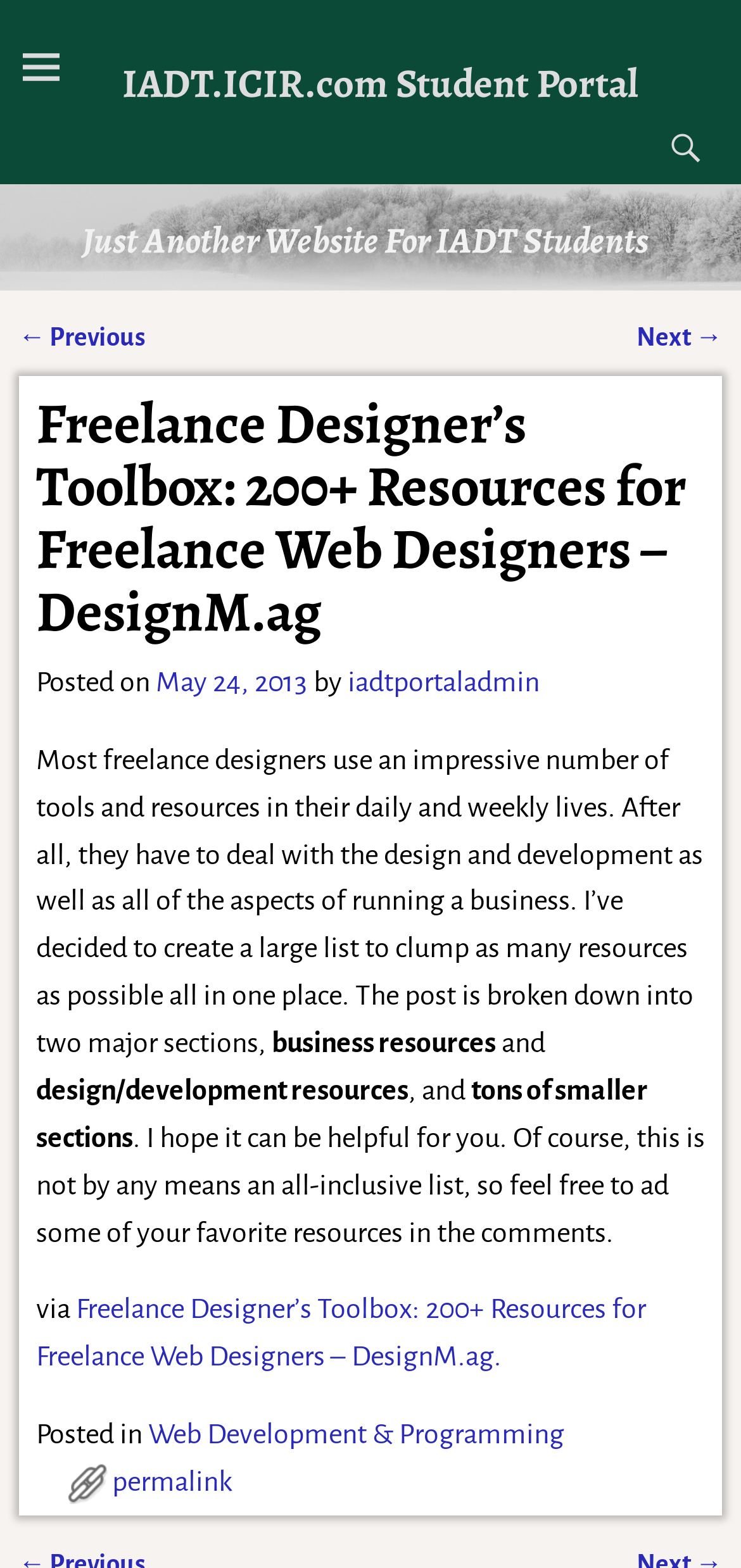Please pinpoint the bounding box coordinates for the region I should click to adhere to this instruction: "View next page".

[0.859, 0.206, 0.975, 0.224]